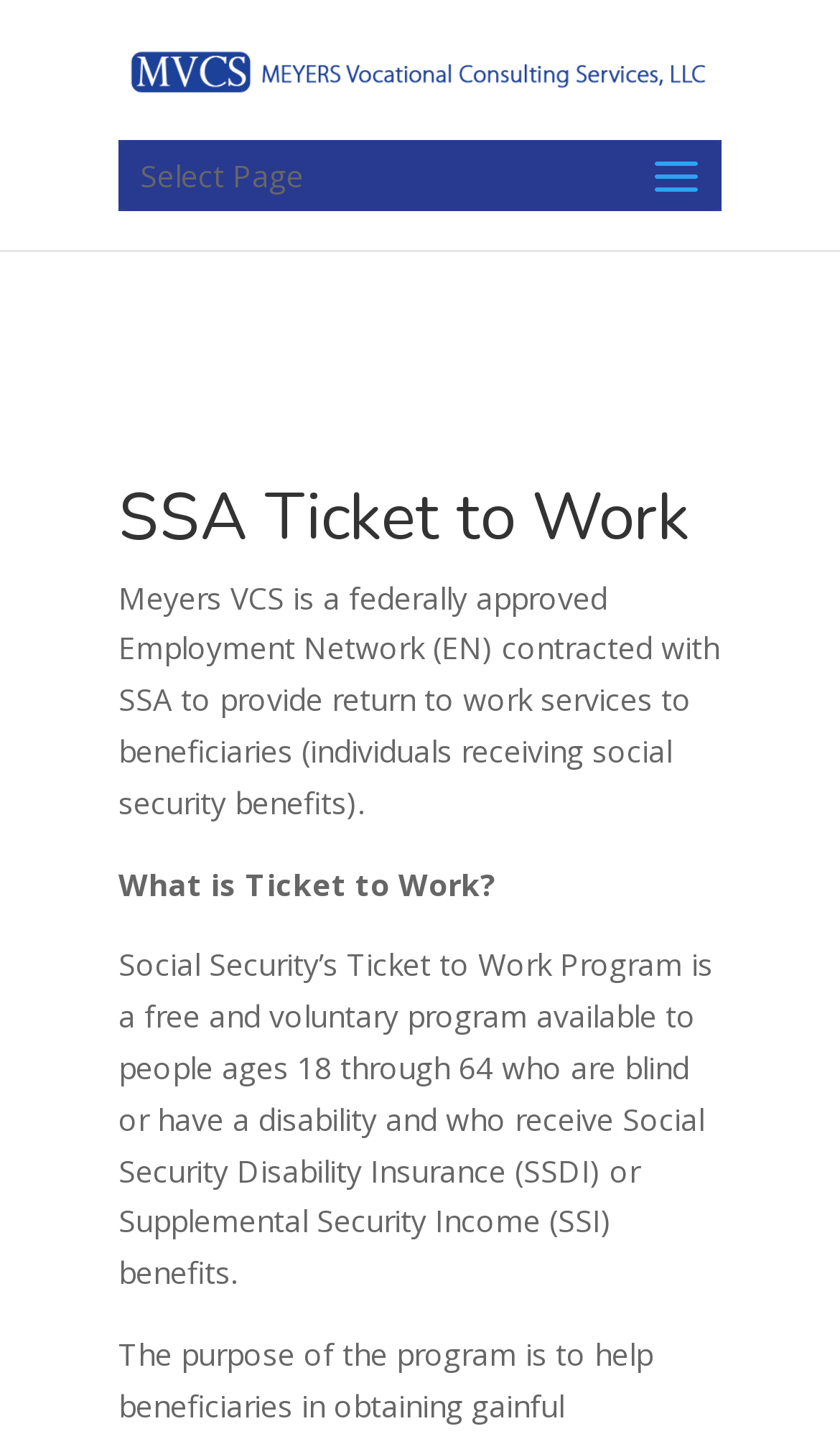Given the content of the image, can you provide a detailed answer to the question?
What type of benefits do beneficiaries receive?

Based on the webpage, beneficiaries receive Social Security Disability Insurance (SSDI) or Supplemental Security Income (SSI) benefits, as stated in the StaticText element with bounding box coordinates [0.141, 0.656, 0.849, 0.899].